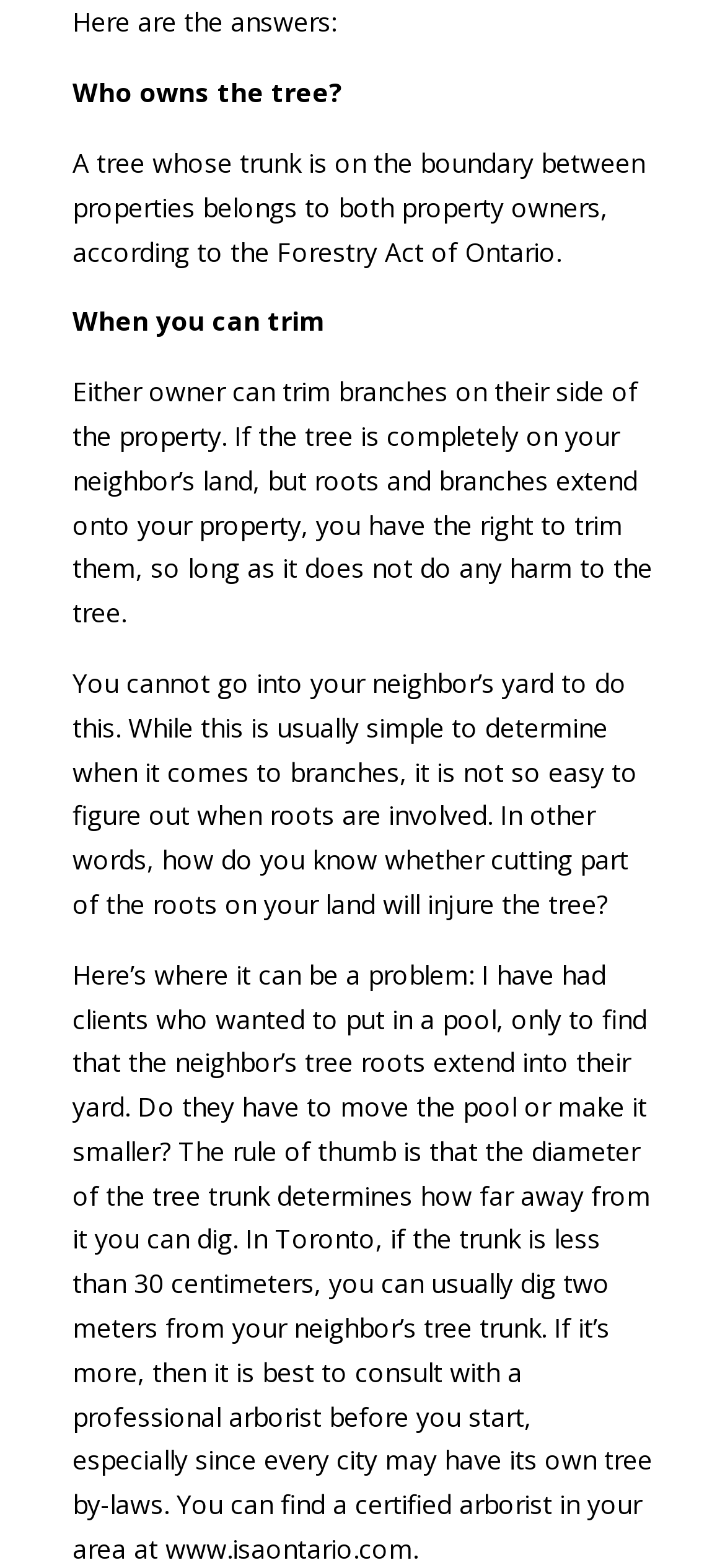Who owns a tree on the boundary between properties?
Look at the screenshot and give a one-word or phrase answer.

Both property owners